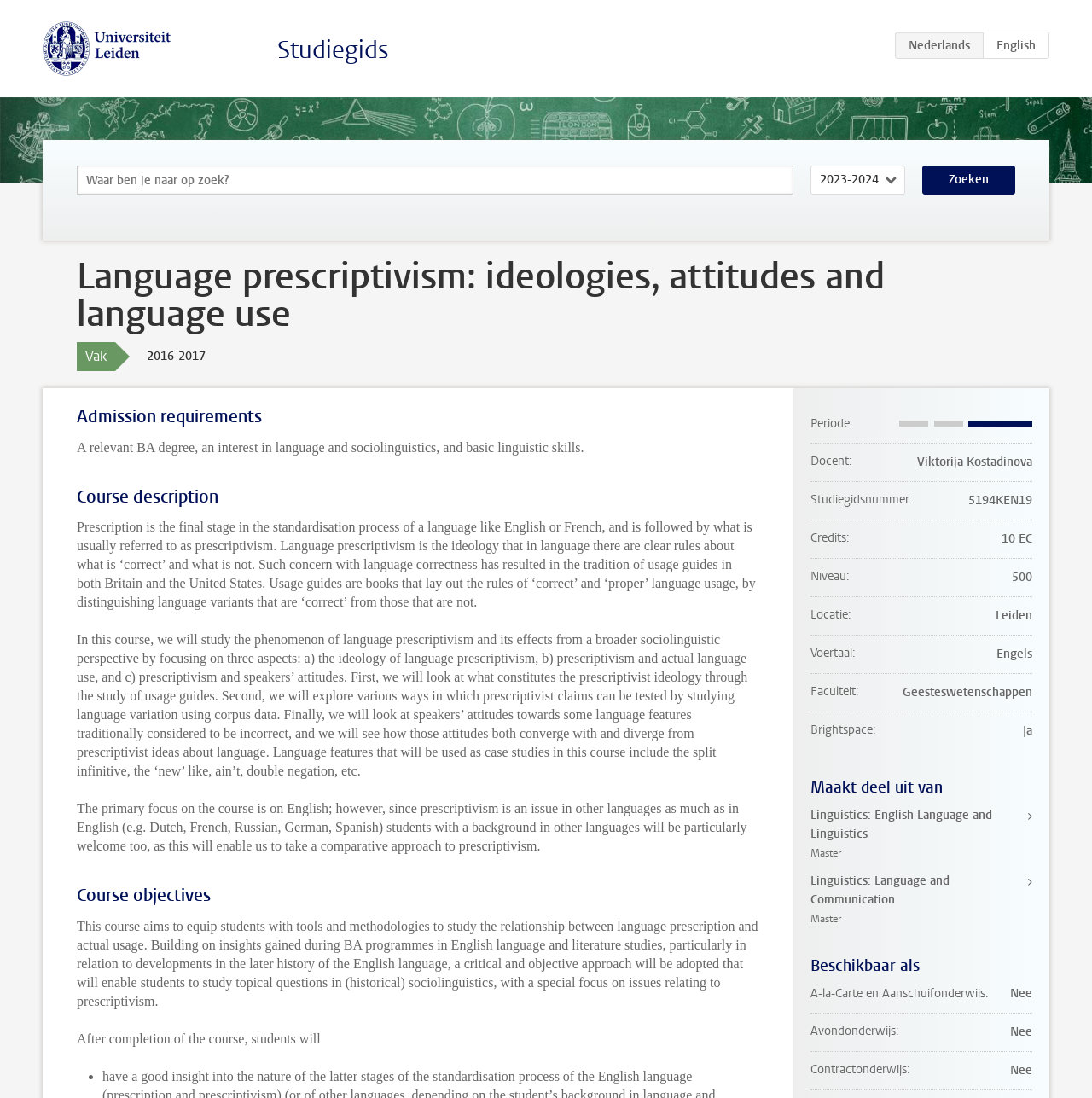Provide a brief response to the question below using a single word or phrase: 
Who is the teacher of the course?

Viktorija Kostadinova